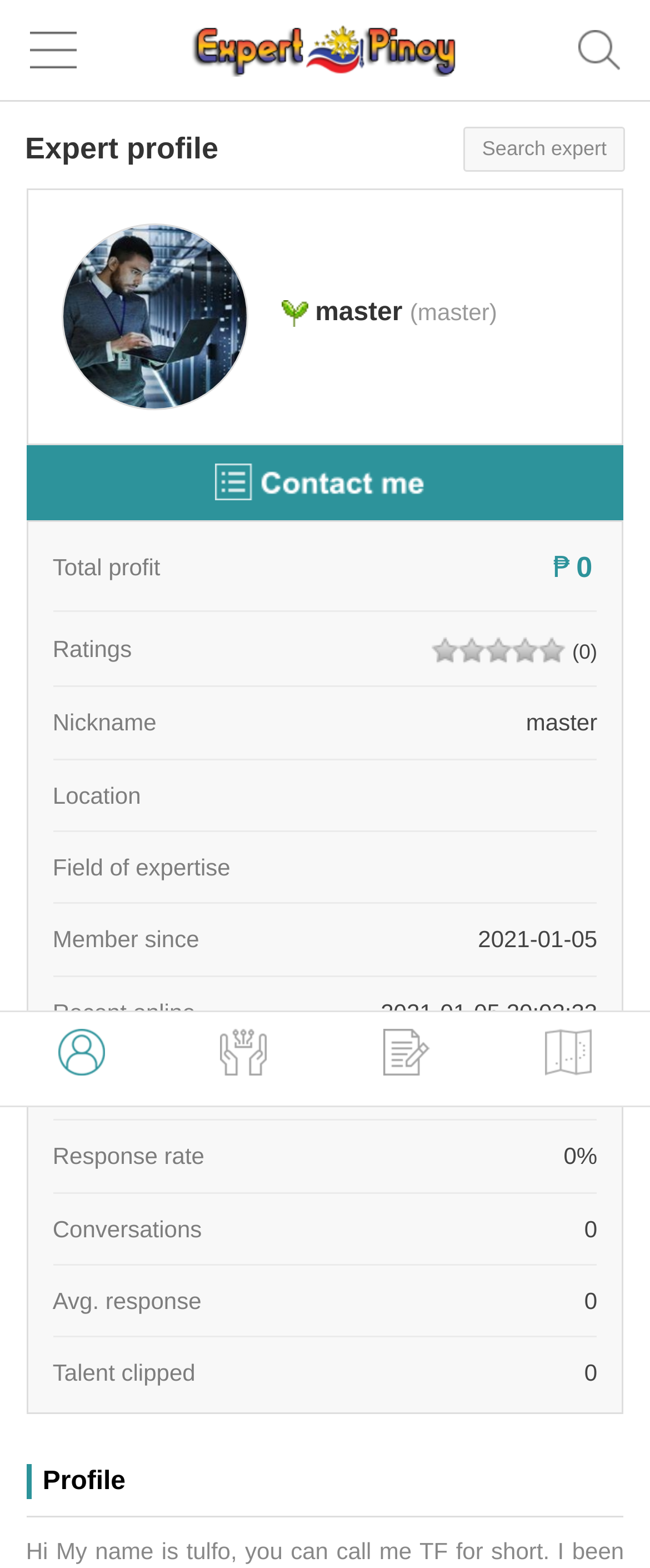How many categories are listed in the top navigation bar? Based on the image, give a response in one word or a short phrase.

3